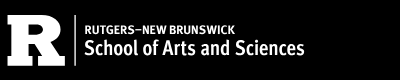Describe the image with as much detail as possible.

The image displays the logo of Rutgers University—New Brunswick, specifically representing the School of Arts and Sciences. The logo features a prominent red "R," symbolizing the university, accompanied by the text "RUTGERS—NEW BRUNSWICK" and "School of Arts and Sciences." This visual identity conveys a sense of academic prestige and belonging to a vibrant educational community dedicated to the liberal arts and sciences. The logo is designed with a modern aesthetic, emphasizing the university's commitment to excellence and innovation in higher education.